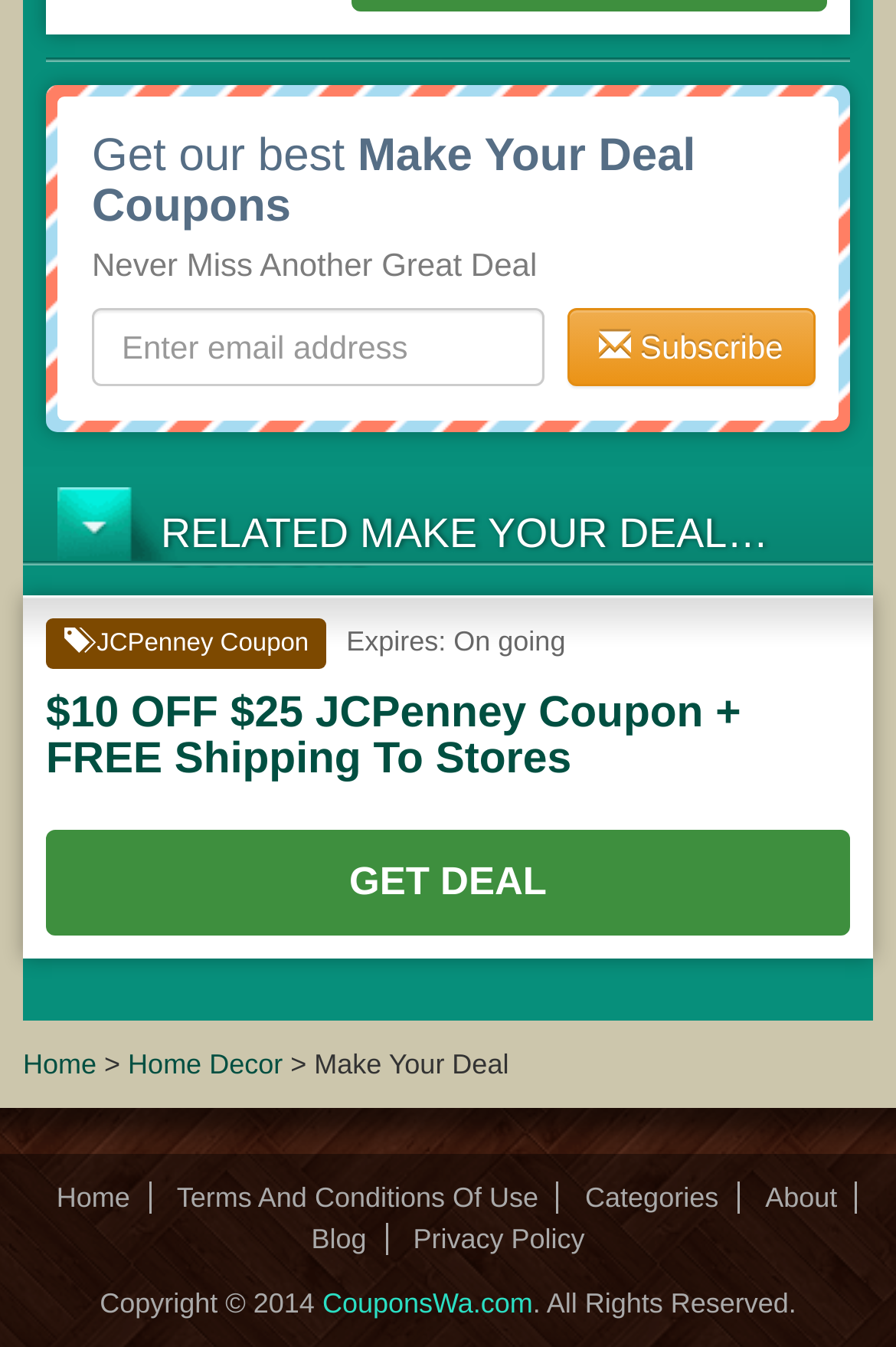Locate the UI element described by Home Decor in the provided webpage screenshot. Return the bounding box coordinates in the format (top-left x, top-left y, bottom-right x, bottom-right y), ensuring all values are between 0 and 1.

[0.143, 0.779, 0.316, 0.803]